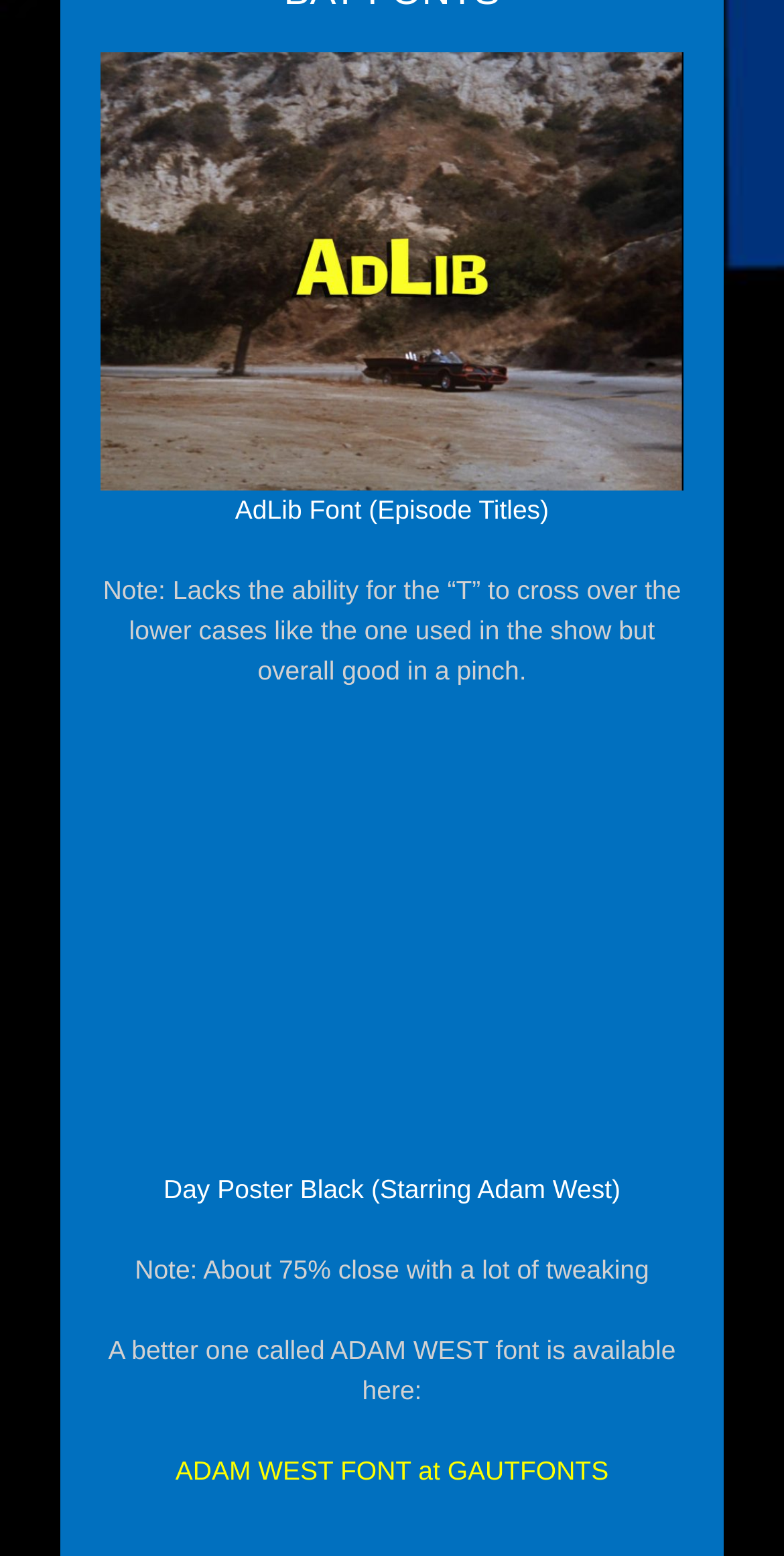Where can a better Adam West font be found?
Give a single word or phrase answer based on the content of the image.

GAUTFONTS